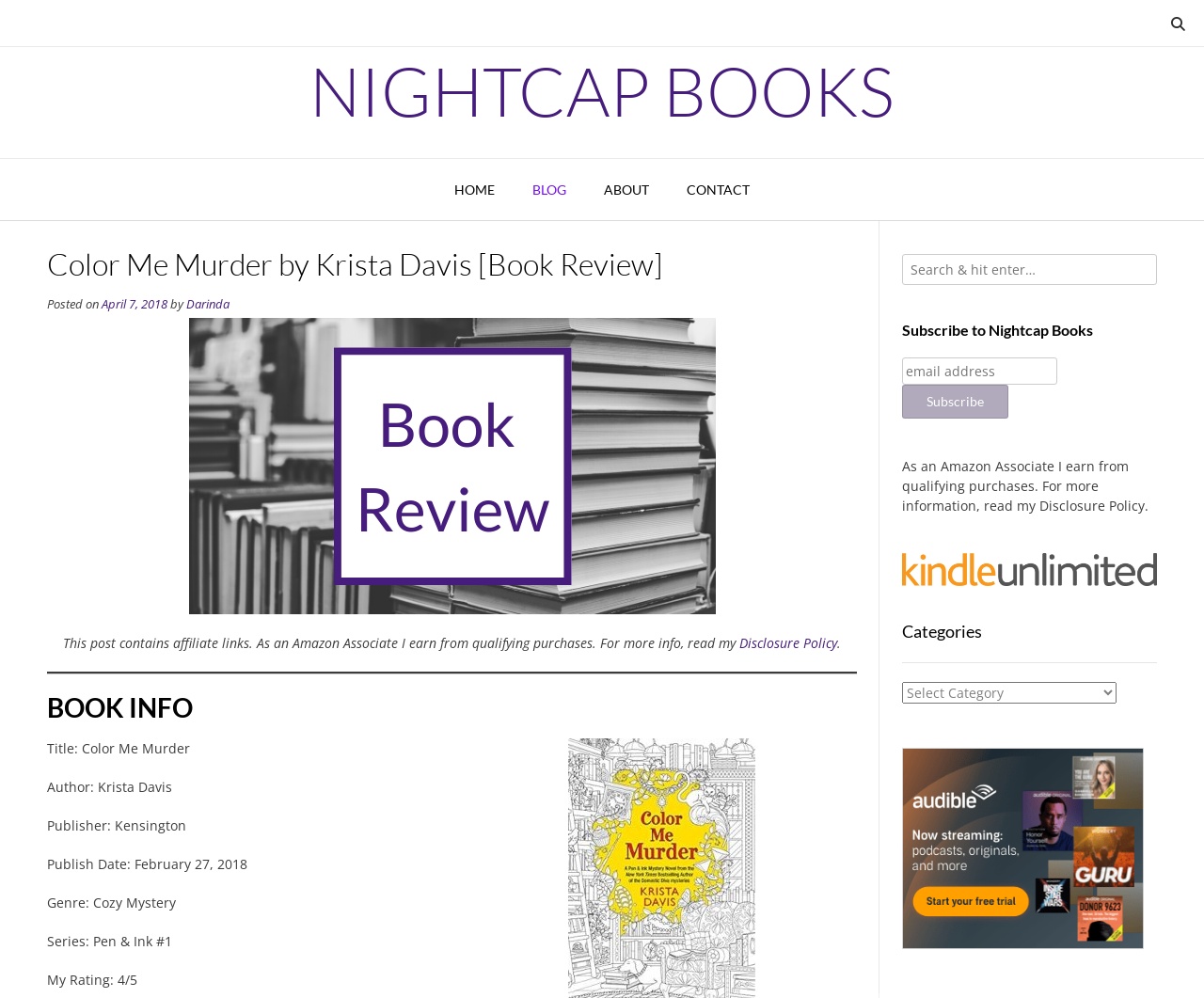Show the bounding box coordinates of the region that should be clicked to follow the instruction: "Click the NIGHTCAP BOOKS link."

[0.257, 0.057, 0.743, 0.124]